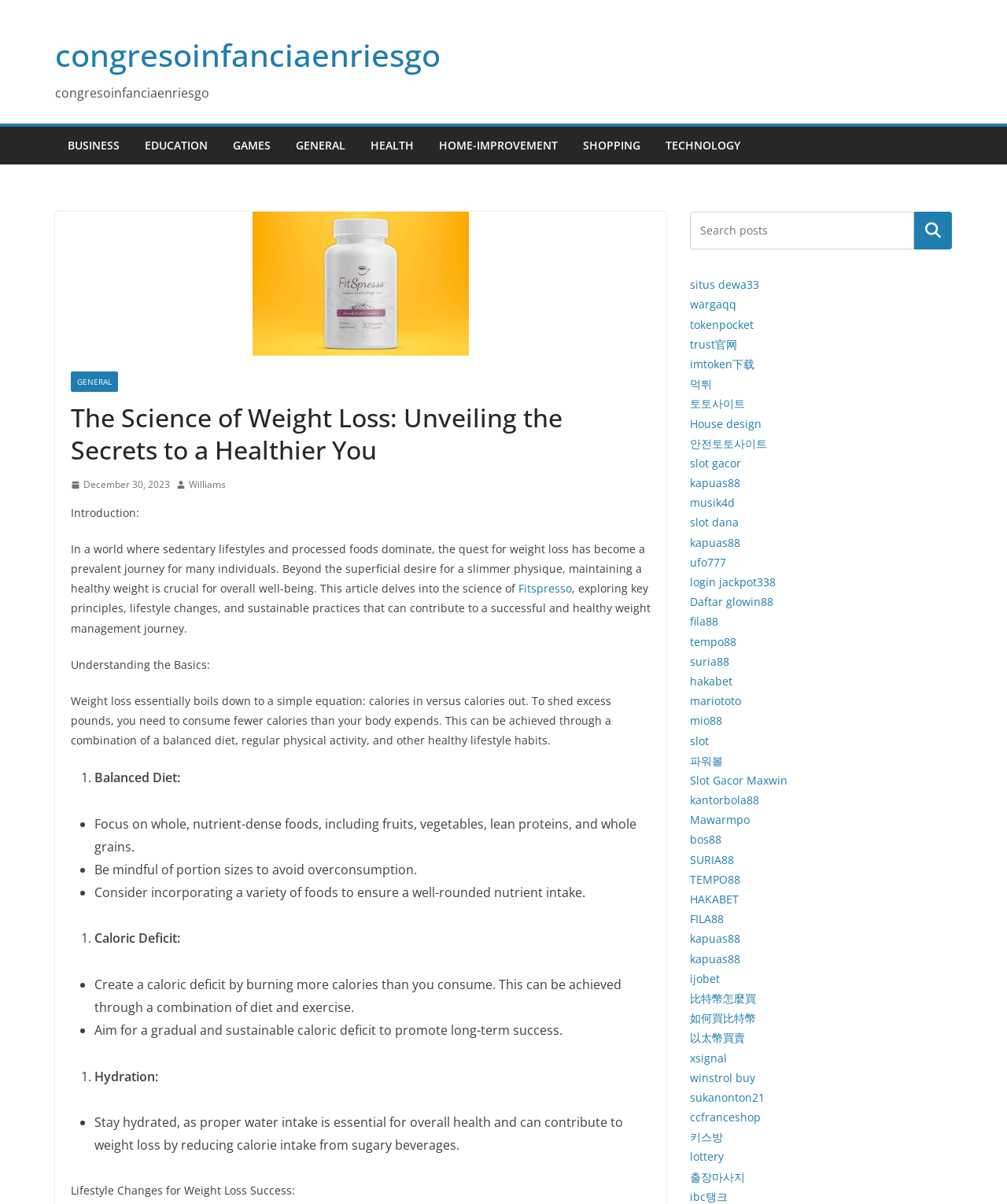What is the key to successful weight loss?
Utilize the information in the image to give a detailed answer to the question.

The webpage explains that creating a caloric deficit by burning more calories than you consume is crucial for successful weight loss. This can be achieved through a combination of diet and exercise, and aiming for a gradual and sustainable caloric deficit is recommended for long-term success.